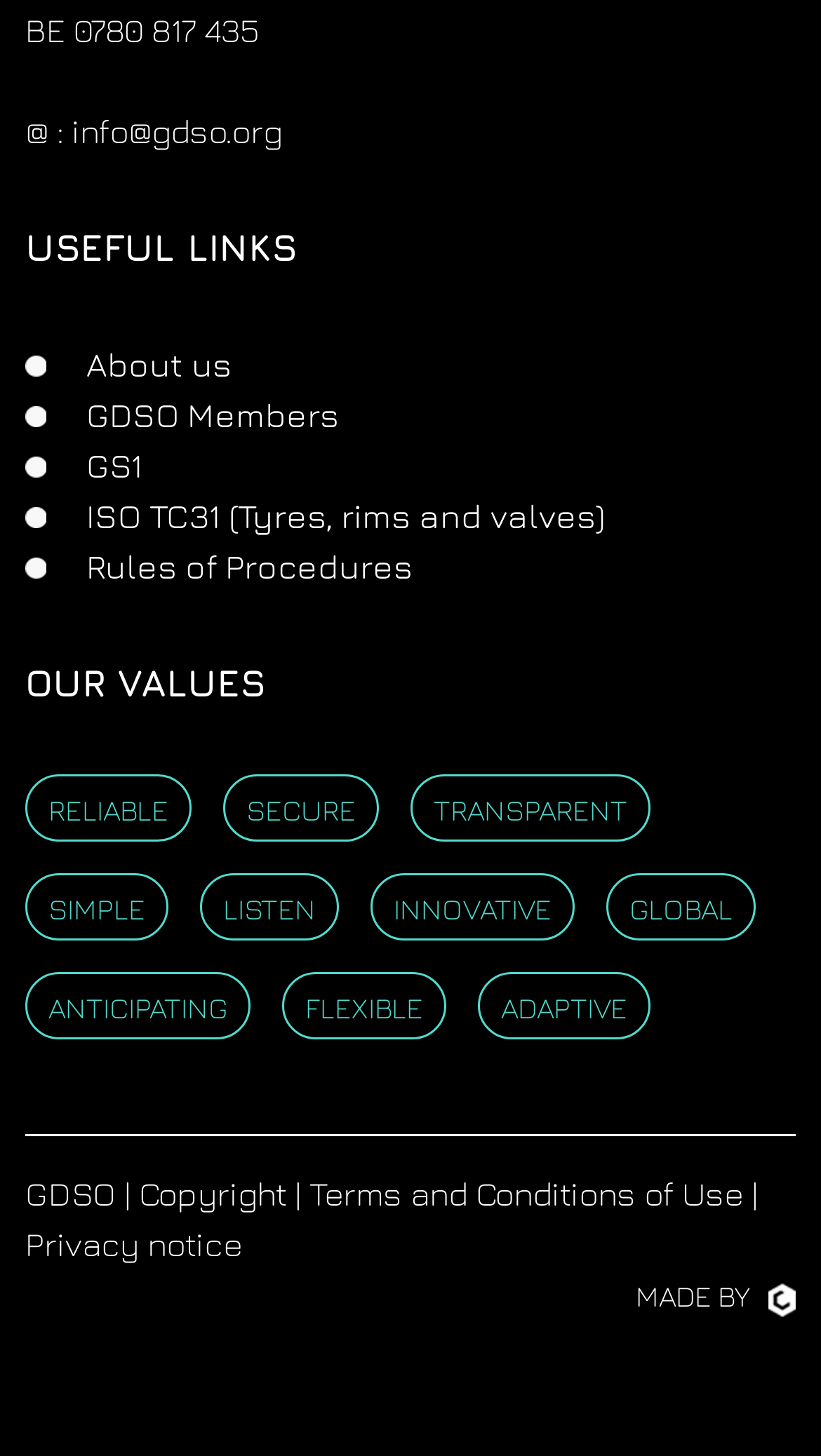Please identify the bounding box coordinates of the element's region that should be clicked to execute the following instruction: "view the terms and conditions of use". The bounding box coordinates must be four float numbers between 0 and 1, i.e., [left, top, right, bottom].

[0.377, 0.807, 0.905, 0.833]